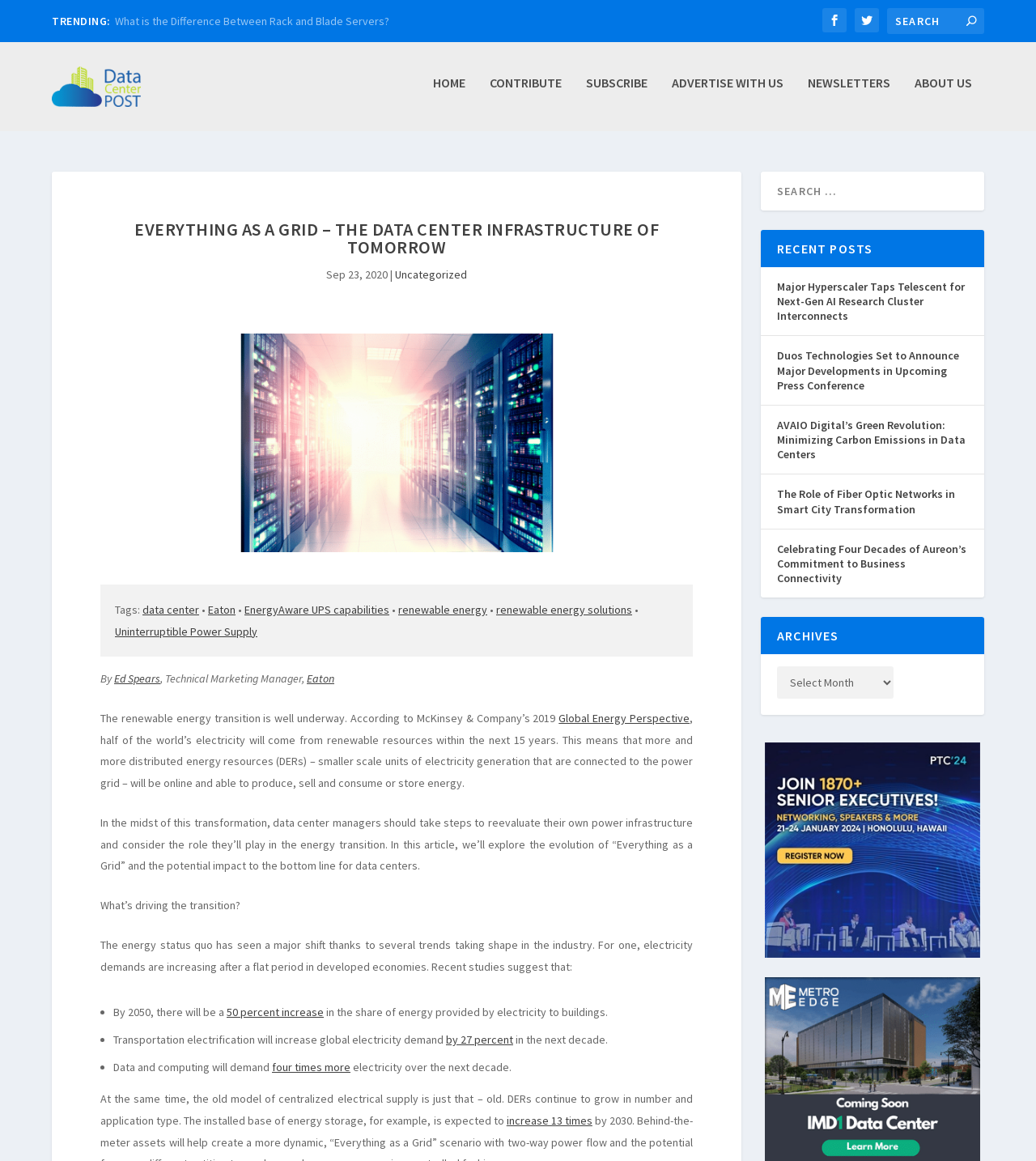Find the bounding box coordinates of the area to click in order to follow the instruction: "View recent posts".

[0.734, 0.191, 0.95, 0.223]